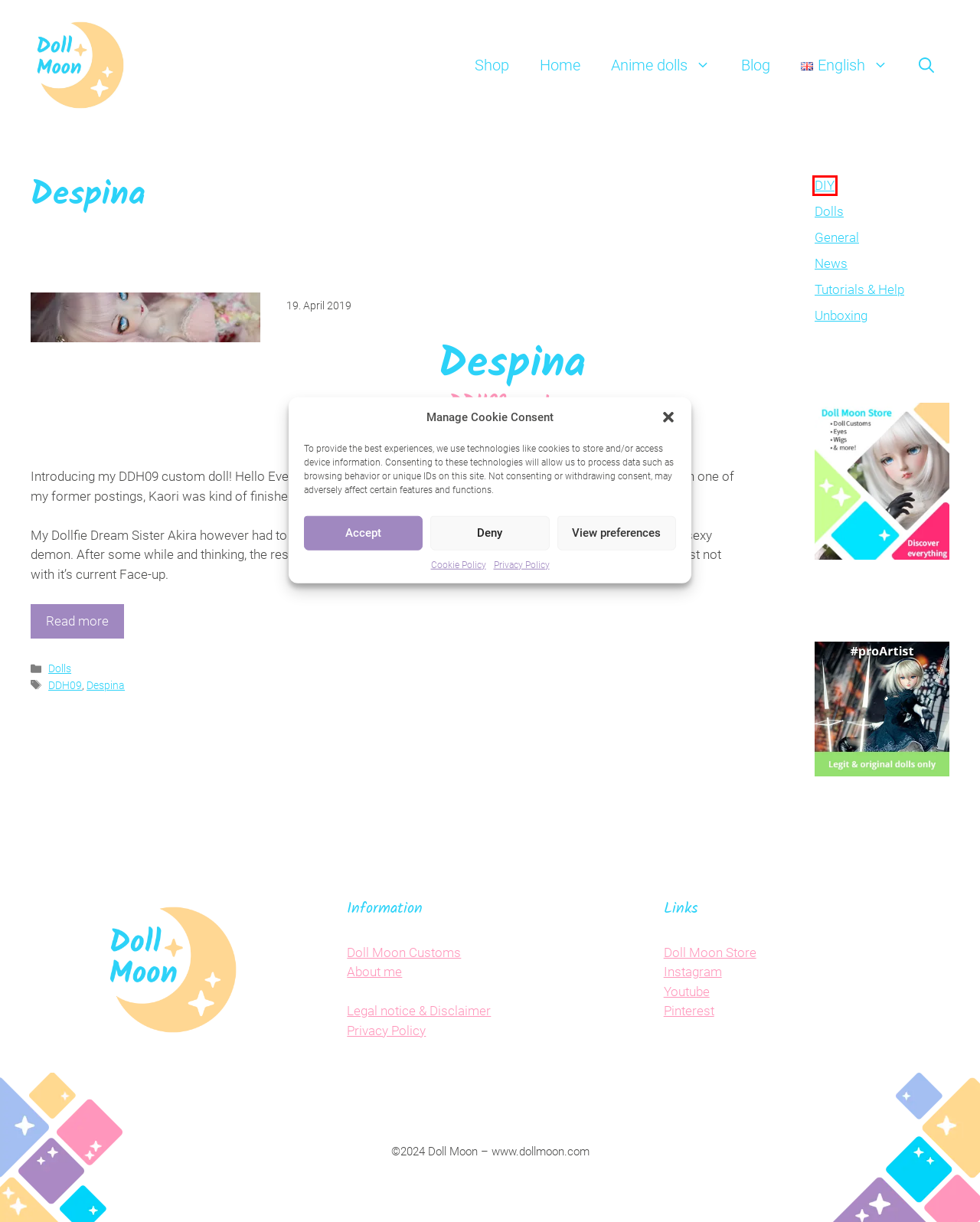Examine the screenshot of a webpage with a red bounding box around an element. Then, select the webpage description that best represents the new page after clicking the highlighted element. Here are the descriptions:
A. DDH09 custom Dollfie Dream – Dangerous Despina
B. Unboxing Archive - Doll Moon
C. DIY Archive - Doll Moon
D. Doll Custom – Dollfie Dream & Smart Doll – from Doll Moon
E. Dolls
F. DDH09 Archive - Doll Moon
G. Tutorials & Help
H. Dollfie Dream News

C